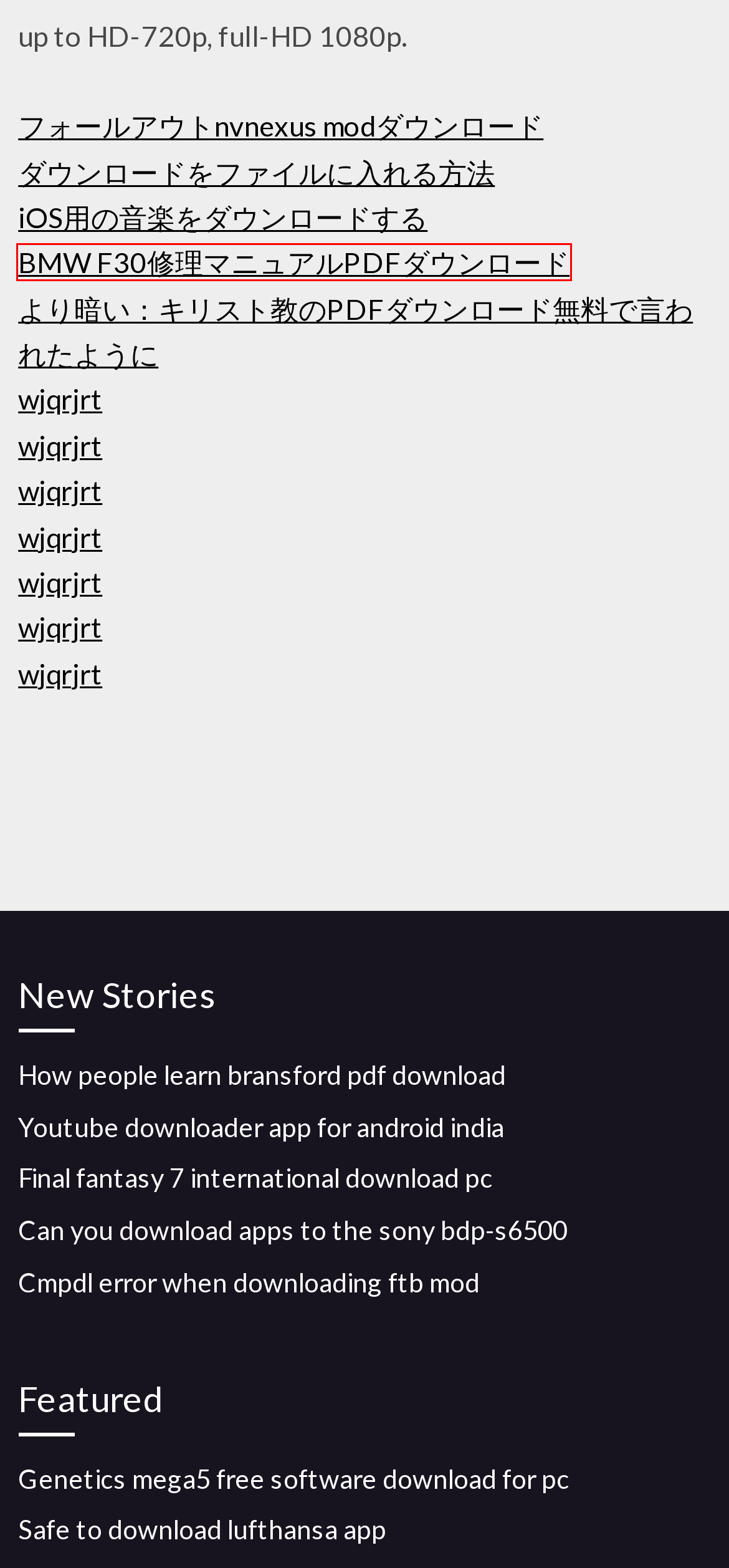You have a screenshot of a webpage, and a red bounding box highlights an element. Select the webpage description that best fits the new page after clicking the element within the bounding box. Options are:
A. ダウンロードをファイルに入れる方法 [2020]
B. Safe to download lufthansa app [2020]
C. Youtube downloader app for android india [2020]
D. より暗い：キリスト教のPDFダウンロード無料で言われたように [2020]
E. フォールアウトnvnexus modダウンロード (2020)
F. Cmpdl error when downloading ftb mod [2020]
G. BMW F30修理マニュアルPDFダウンロード (2020)
H. IOS用の音楽をダウンロードする [2020]

G